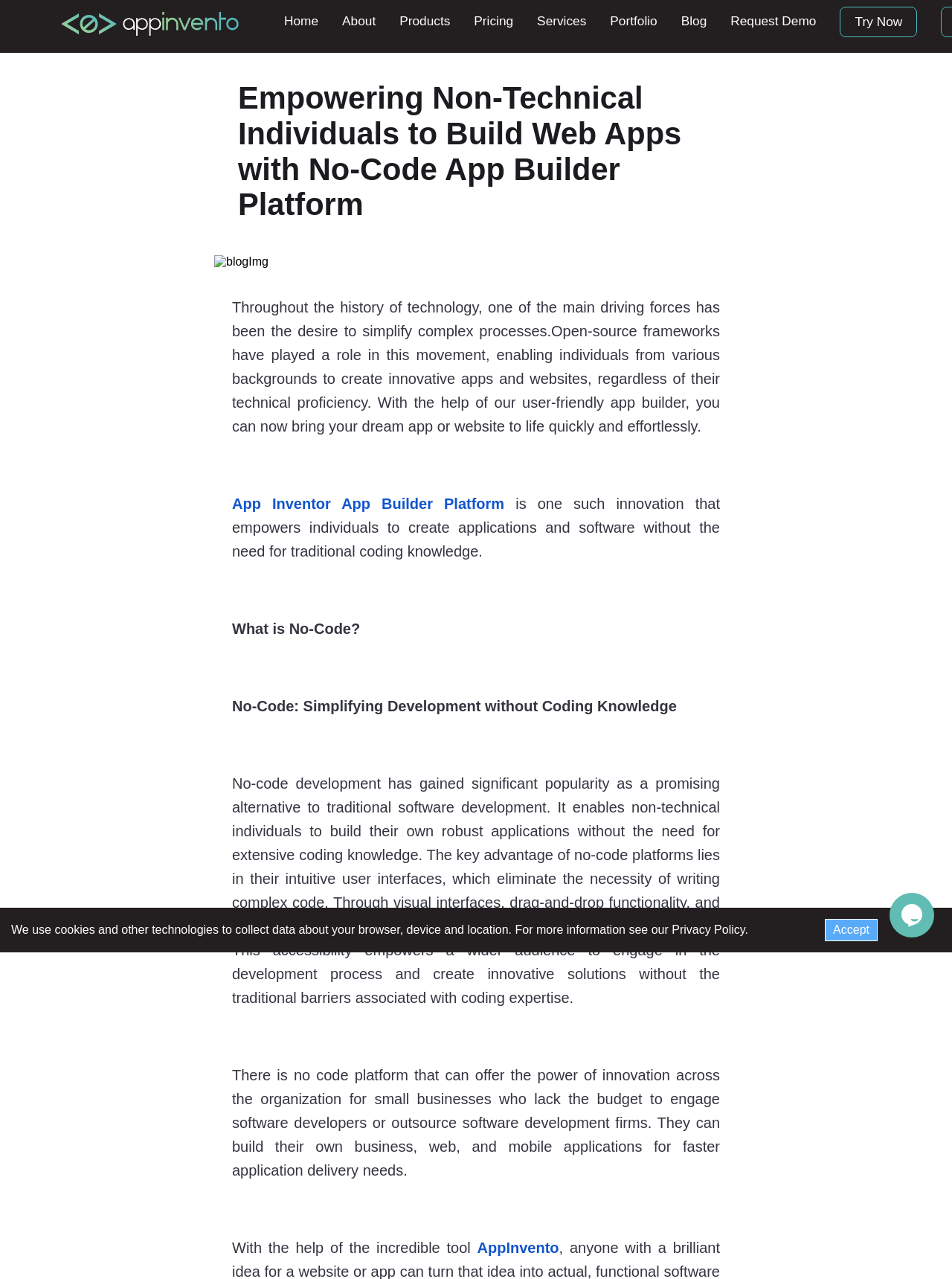Highlight the bounding box coordinates of the region I should click on to meet the following instruction: "Click the 'Home' link".

[0.286, 0.006, 0.347, 0.027]